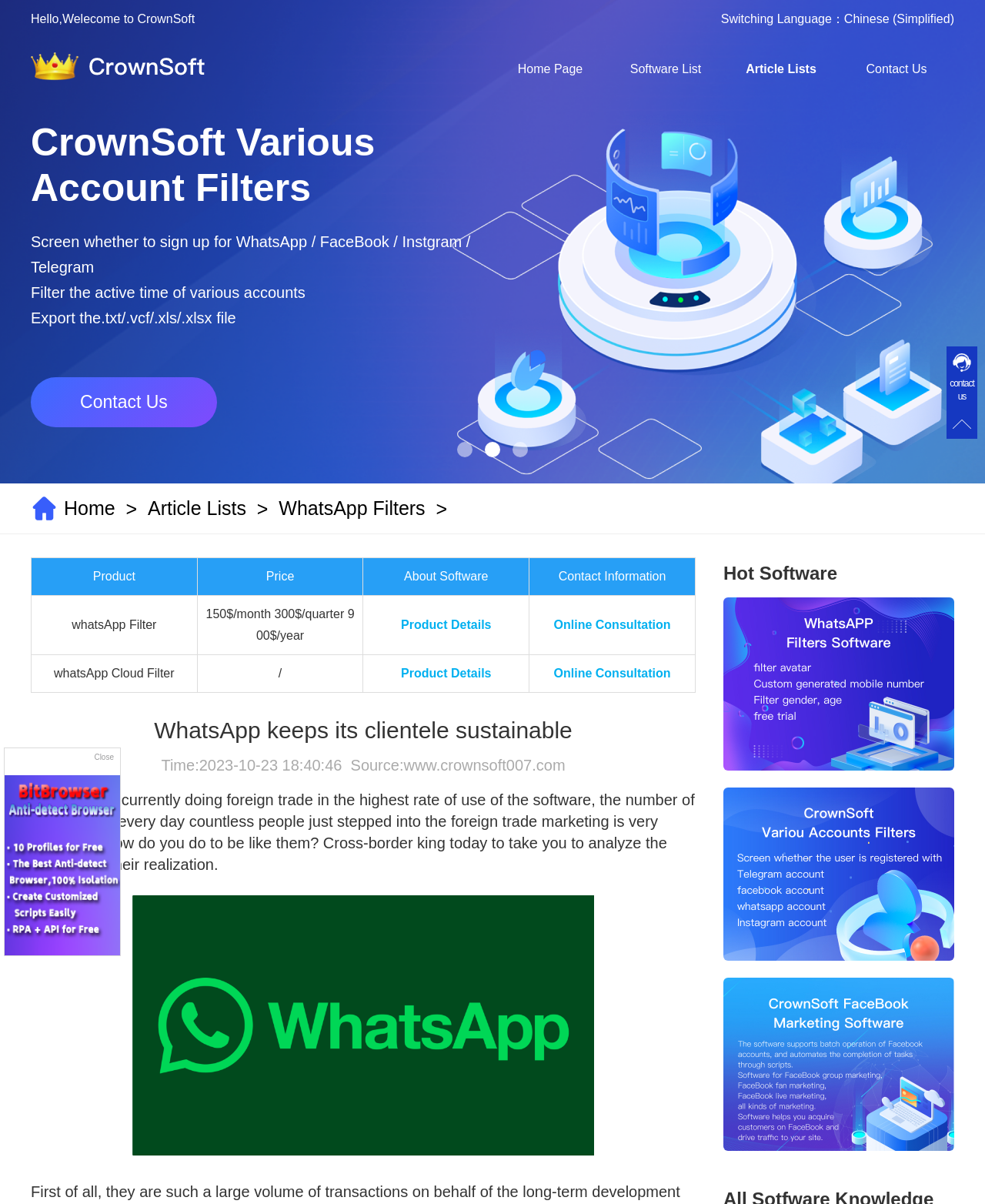How many software products are listed?
Please provide a detailed and thorough answer to the question.

The number of software products can be found in the 'Hot Software' section, where three links are listed: 'WhatsApp Filters', 'Various Accounts Filters', and 'FaceBook Marketing'.